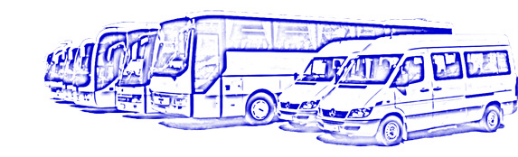Please give a one-word or short phrase response to the following question: 
What region do the bus rental services cater to?

Central Slovenia